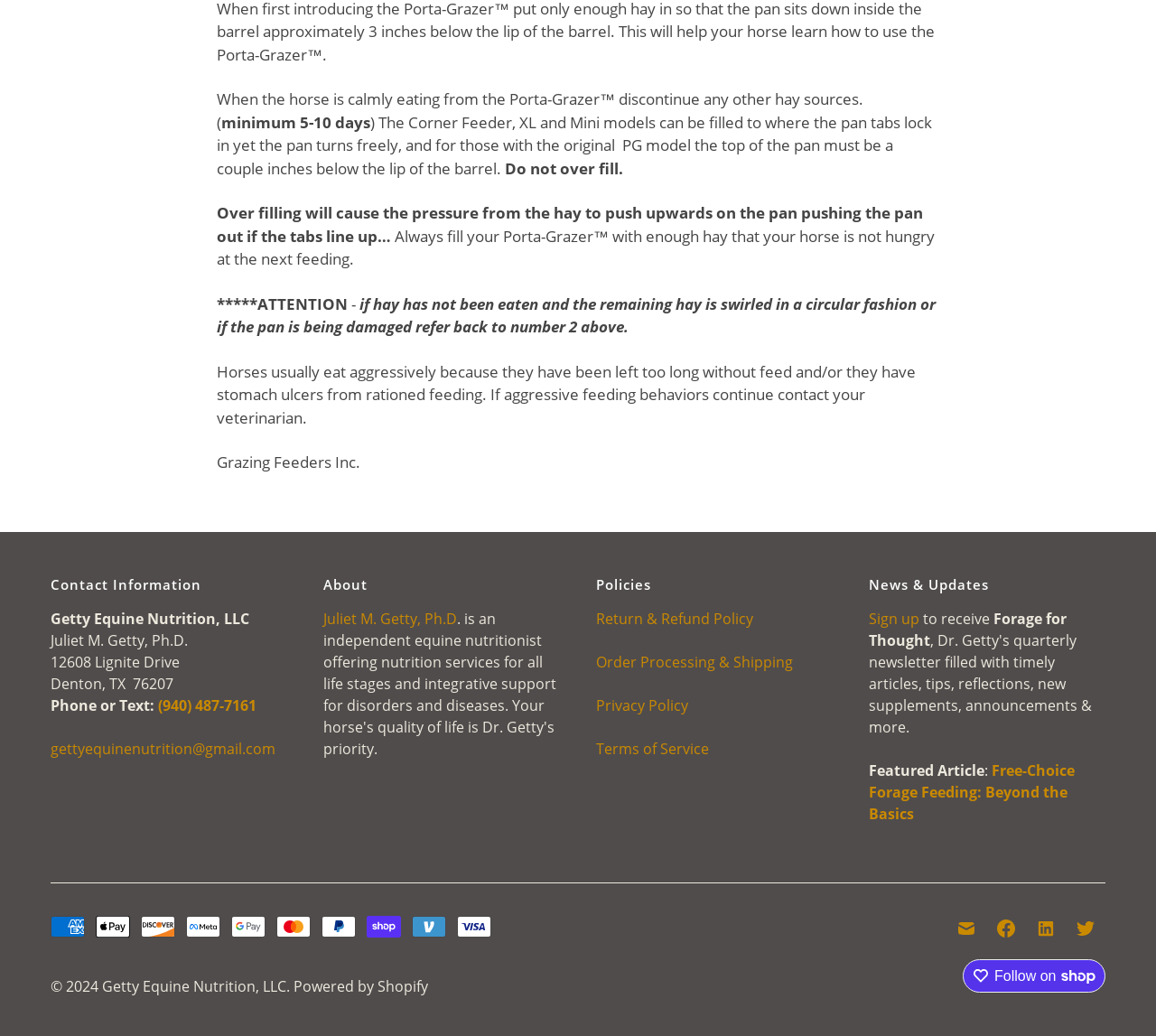Find and indicate the bounding box coordinates of the region you should select to follow the given instruction: "Click Return & Refund Policy".

[0.516, 0.588, 0.652, 0.607]